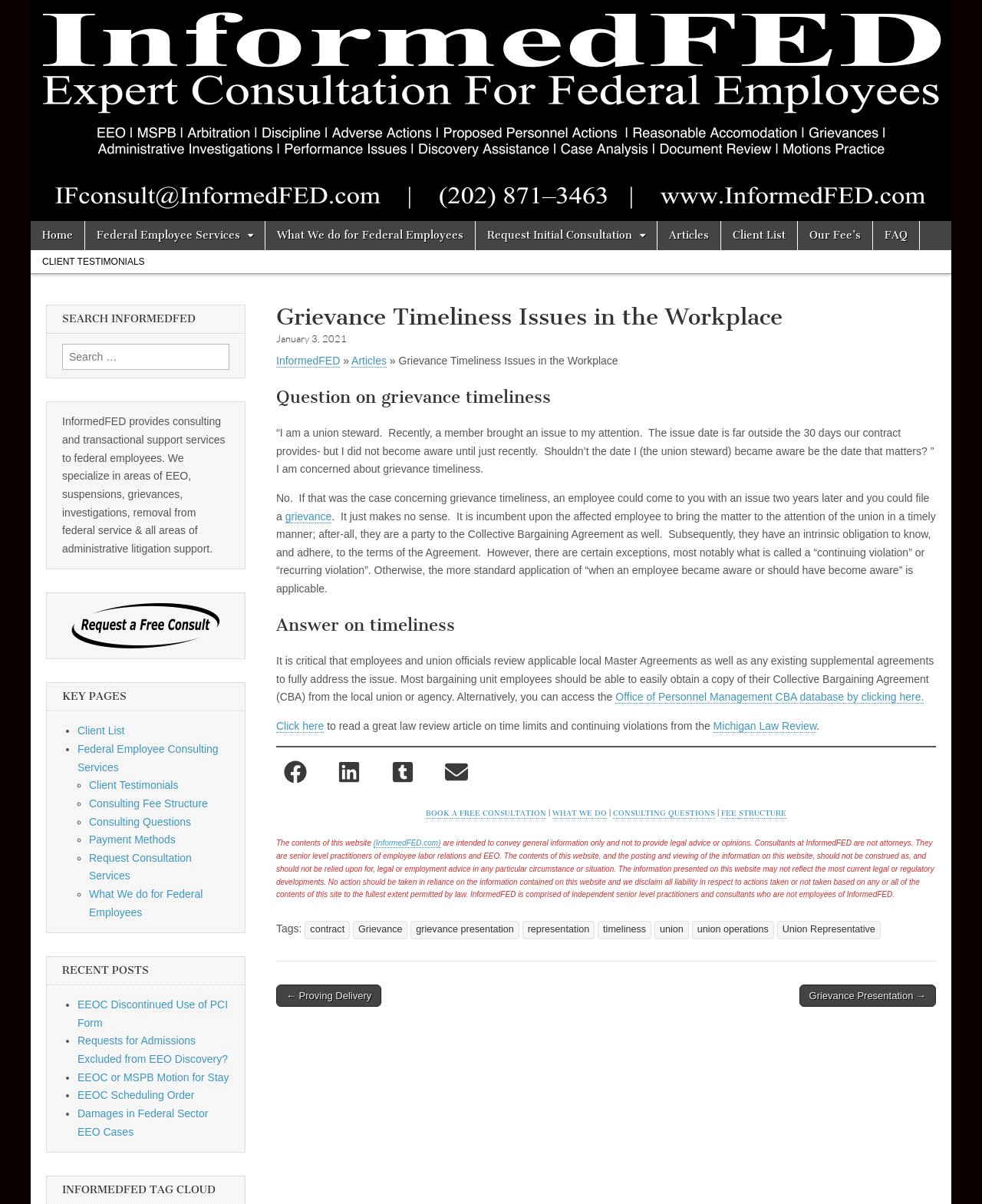What is the role of the union steward in grievance timeliness?
Please give a well-detailed answer to the question.

According to the webpage, the union steward's role in grievance timeliness is to bring the matter to the attention of the union in a timely manner, as stated in the Collective Bargaining Agreement.